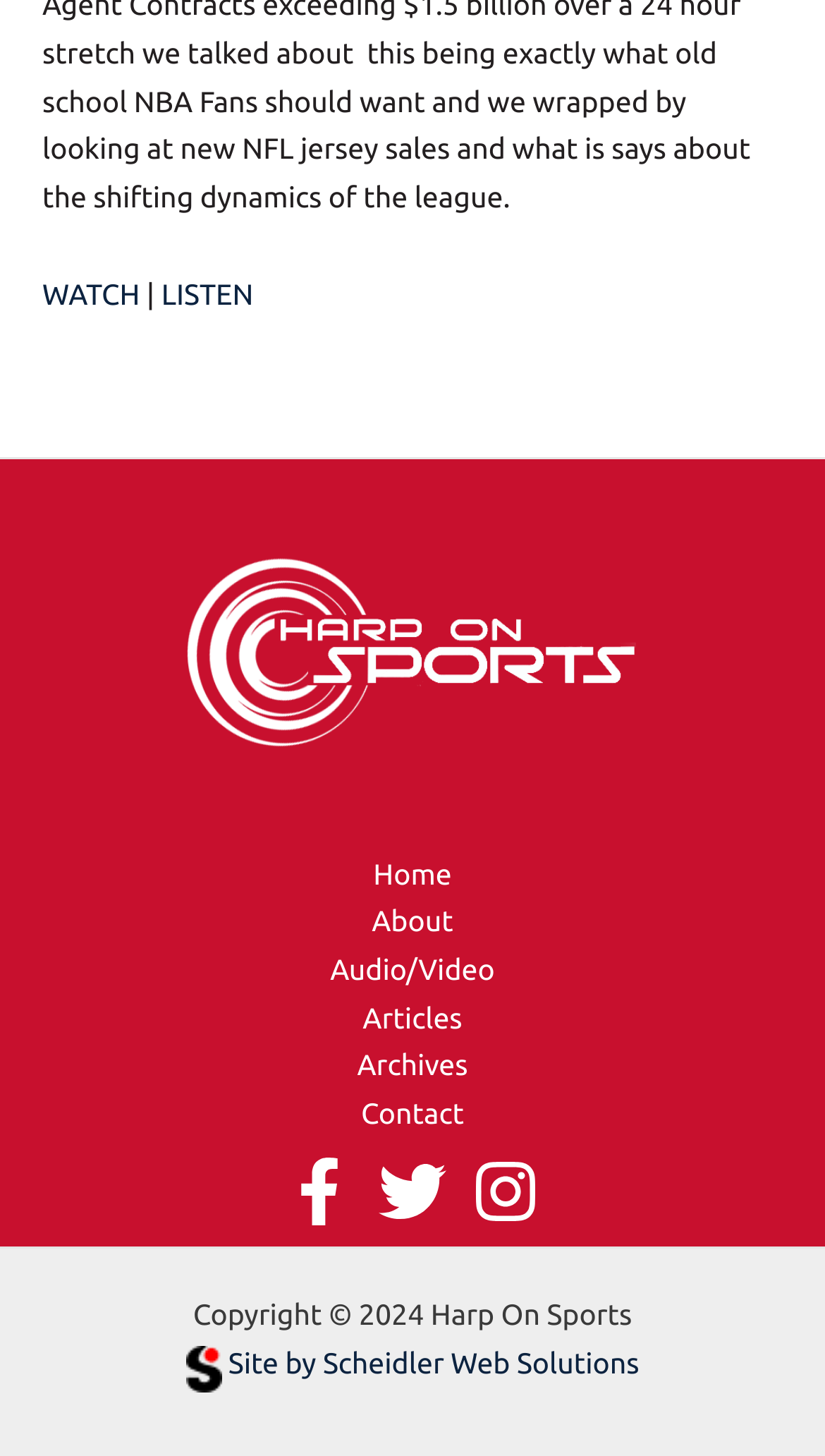How many main navigation links are there?
Give a one-word or short-phrase answer derived from the screenshot.

6